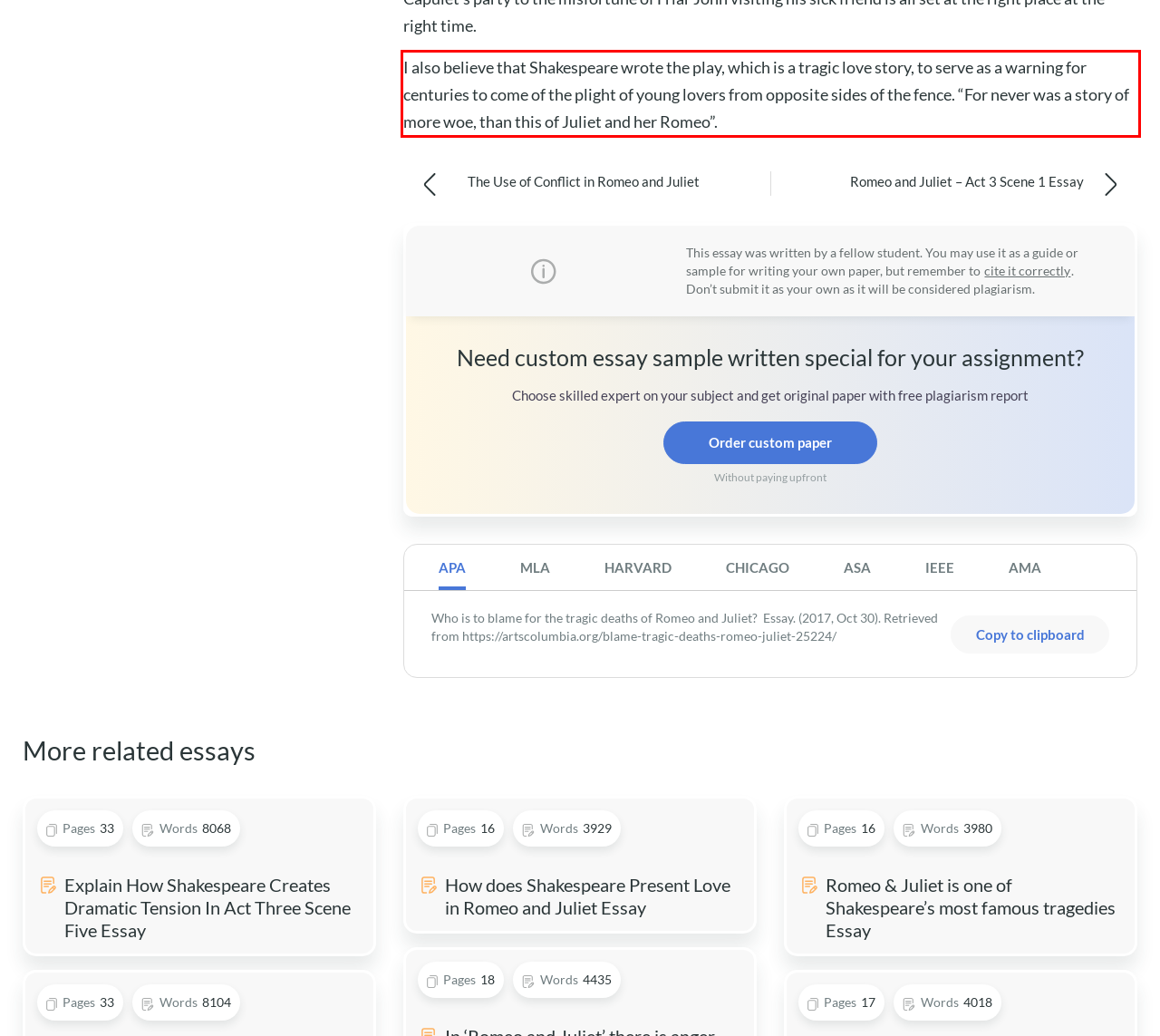Given a screenshot of a webpage, locate the red bounding box and extract the text it encloses.

I also believe that Shakespeare wrote the play, which is a tragic love story, to serve as a warning for centuries to come of the plight of young lovers from opposite sides of the fence. “For never was a story of more woe, than this of Juliet and her Romeo”.